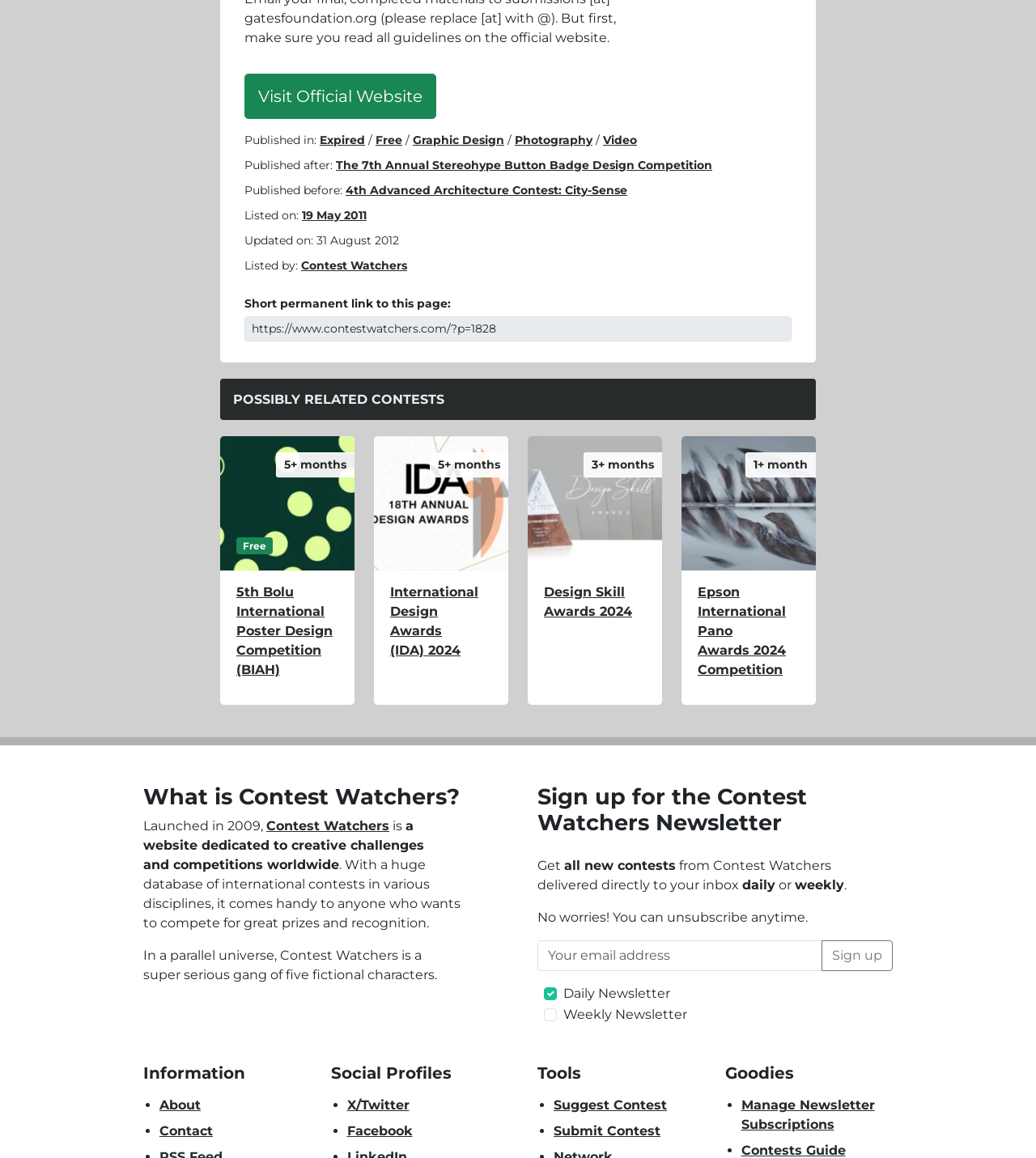Respond to the question below with a concise word or phrase:
What is the title of the first possibly related contest?

5th Bolu International Poster Design Competition (BIAH)